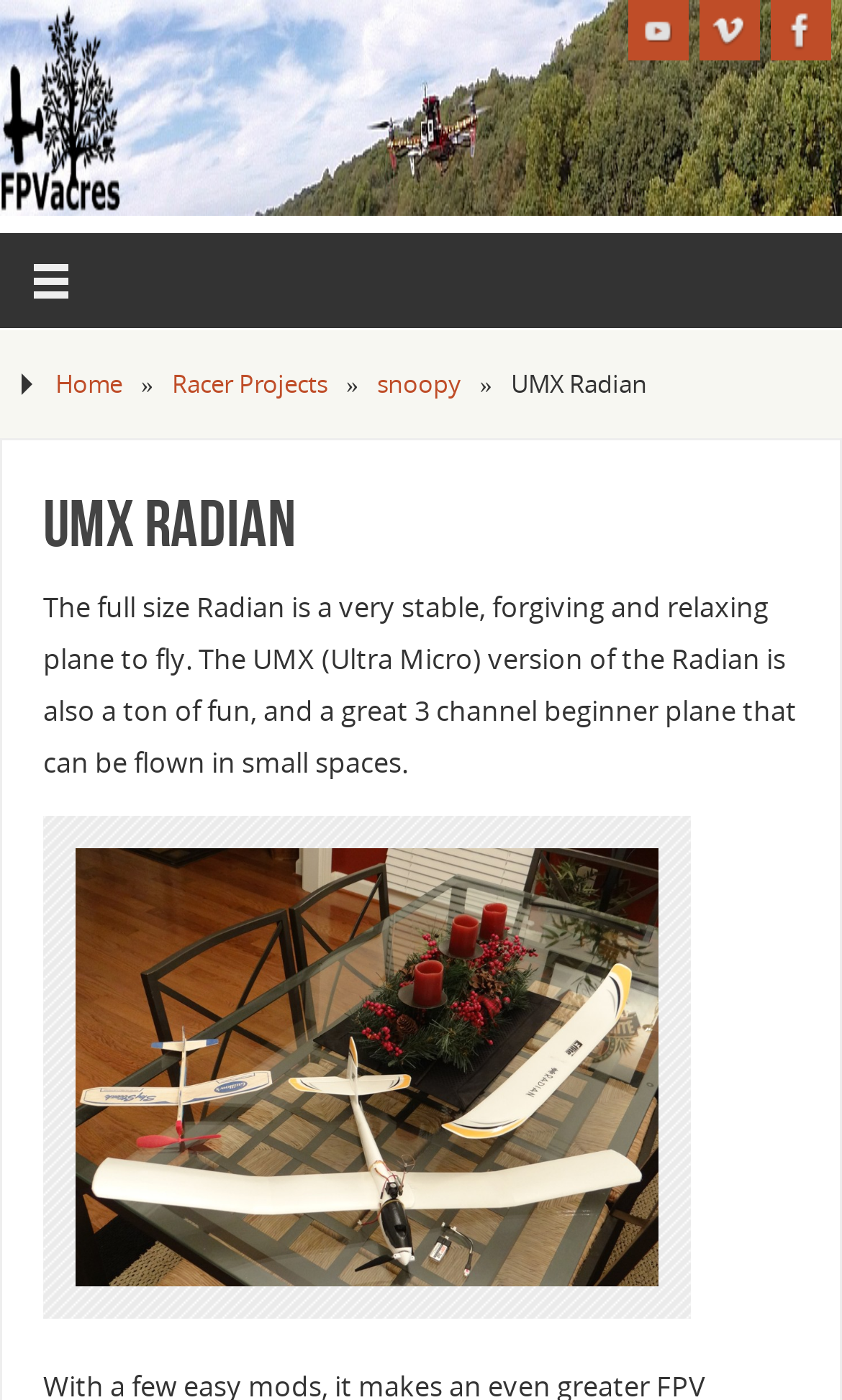What is the logo above the YouTube link?
Provide a concise answer using a single word or phrase based on the image.

YouTube